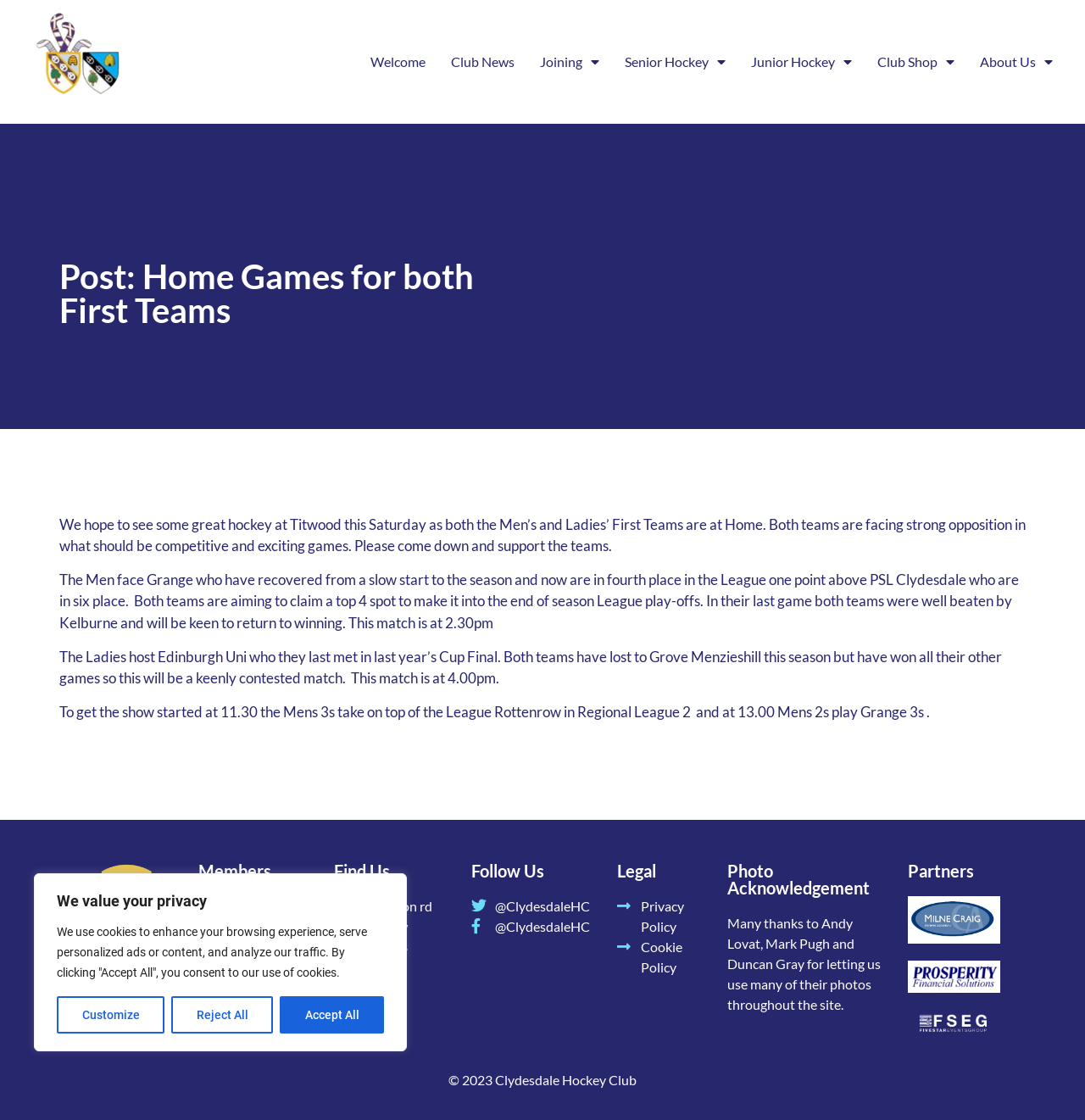Locate and extract the headline of this webpage.

Post: Home Games for both First Teams